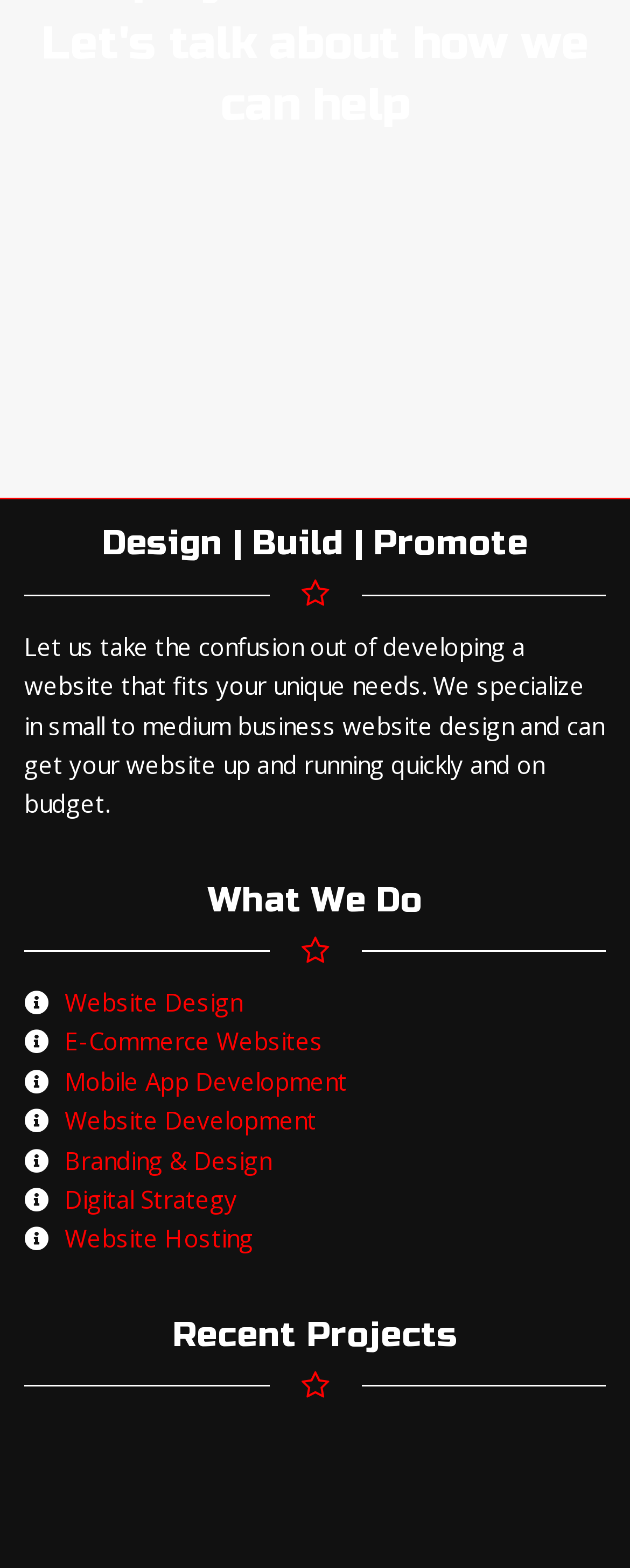Using the information from the screenshot, answer the following question thoroughly:
How many links are under 'What We Do'?

Under the 'What We Do' heading, there are 7 links: 'Website Design', 'E-Commerce Websites', 'Mobile App Development', 'Website Development', 'Branding & Design', 'Digital Strategy', and 'Website Hosting'.